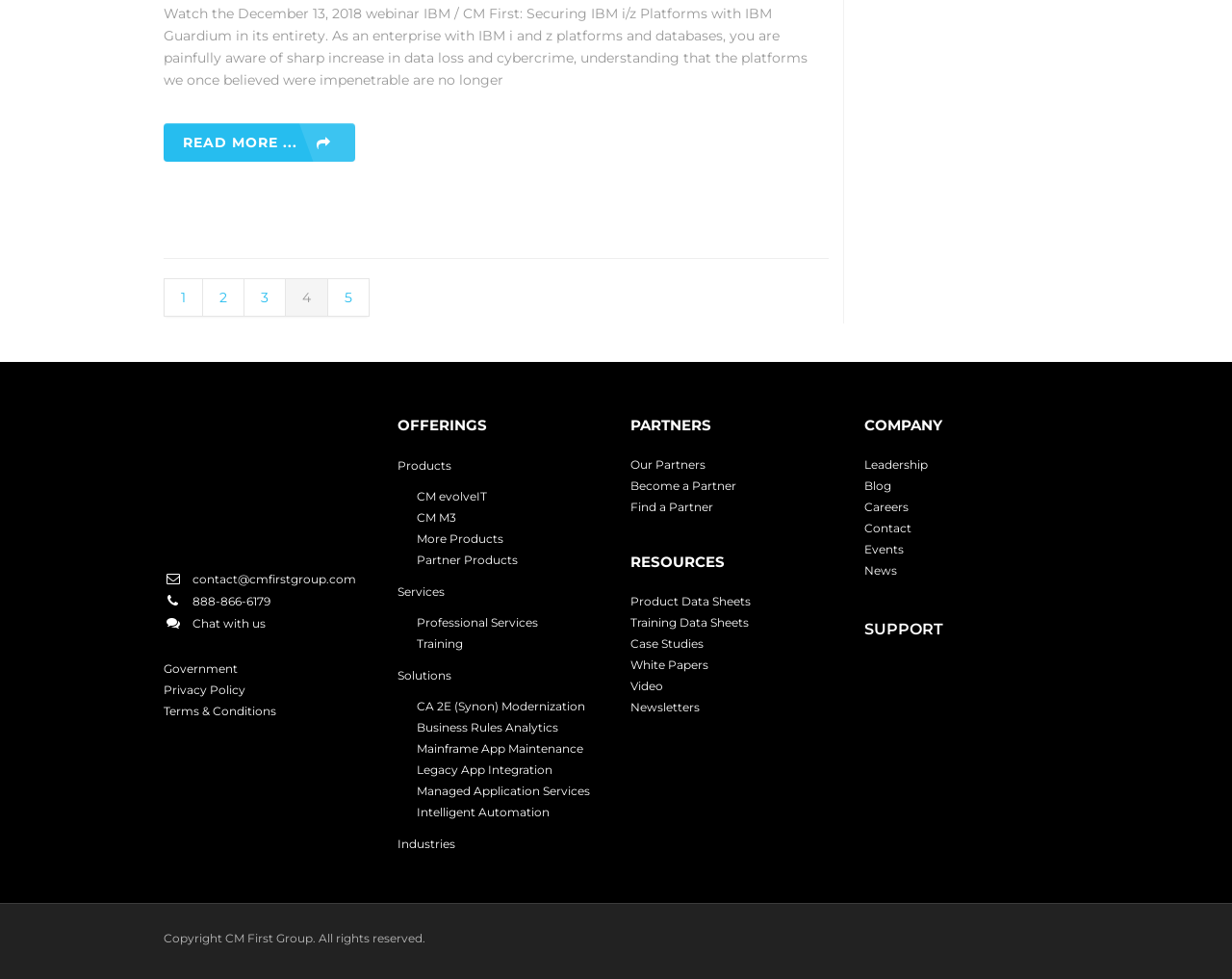Identify the bounding box coordinates for the UI element described as follows: "Blog". Ensure the coordinates are four float numbers between 0 and 1, formatted as [left, top, right, bottom].

[0.701, 0.489, 0.723, 0.504]